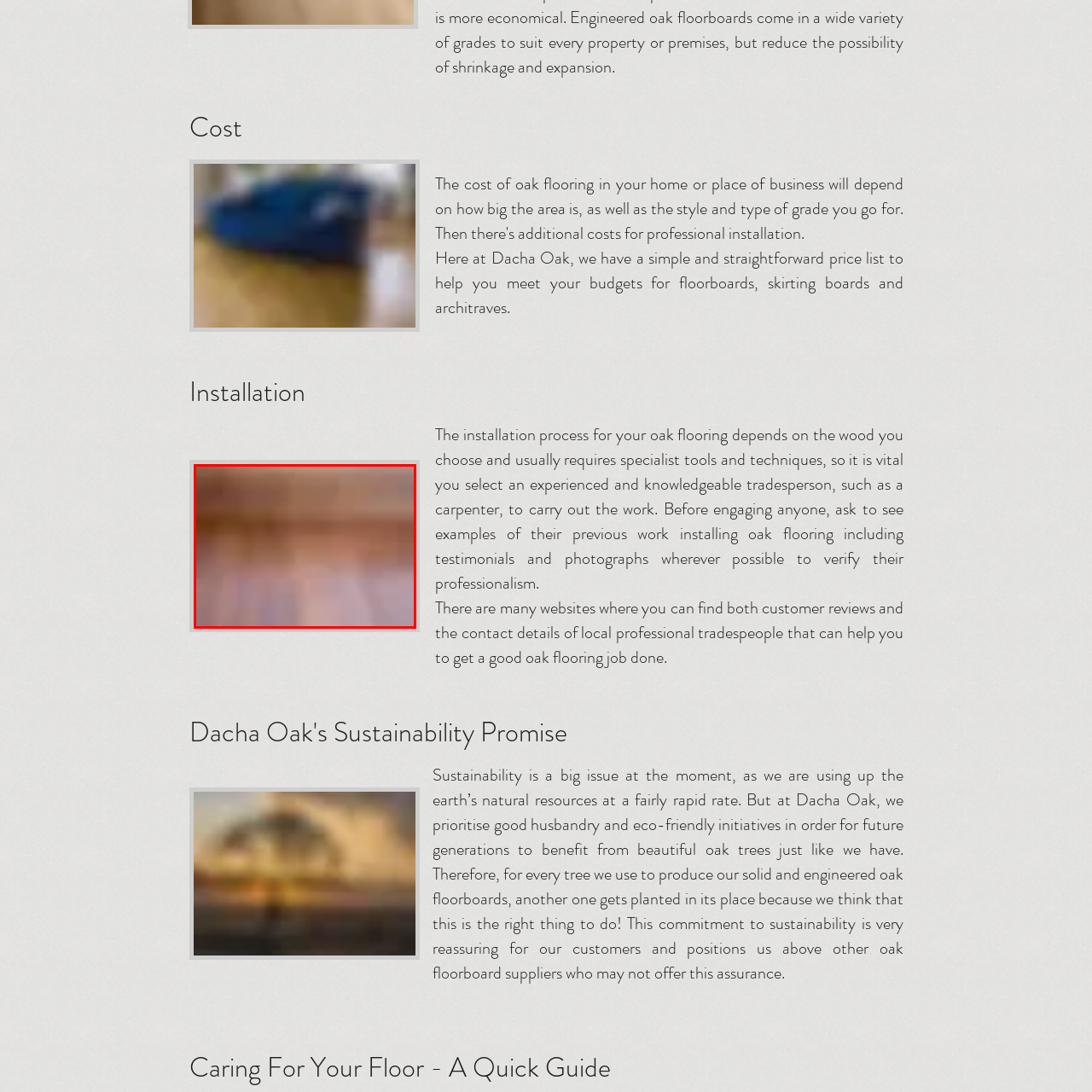Explain in detail the content of the image enclosed by the red outline.

The image depicts a section of beautifully finished oak flooring, showcasing the rich, warm tones and natural grain patterns characteristic of high-quality oak. This flooring is likely featured in the context of Dacha Oak's offerings, where the focus is on sustainable, engineered oak products. The accompanying text emphasizes the importance of selecting experienced tradespeople for installation and highlights Dacha Oak's commitment to sustainability, planting a tree for every one used in their products. This reflects a responsible approach to forestry and customer assurance in eco-friendly practices.